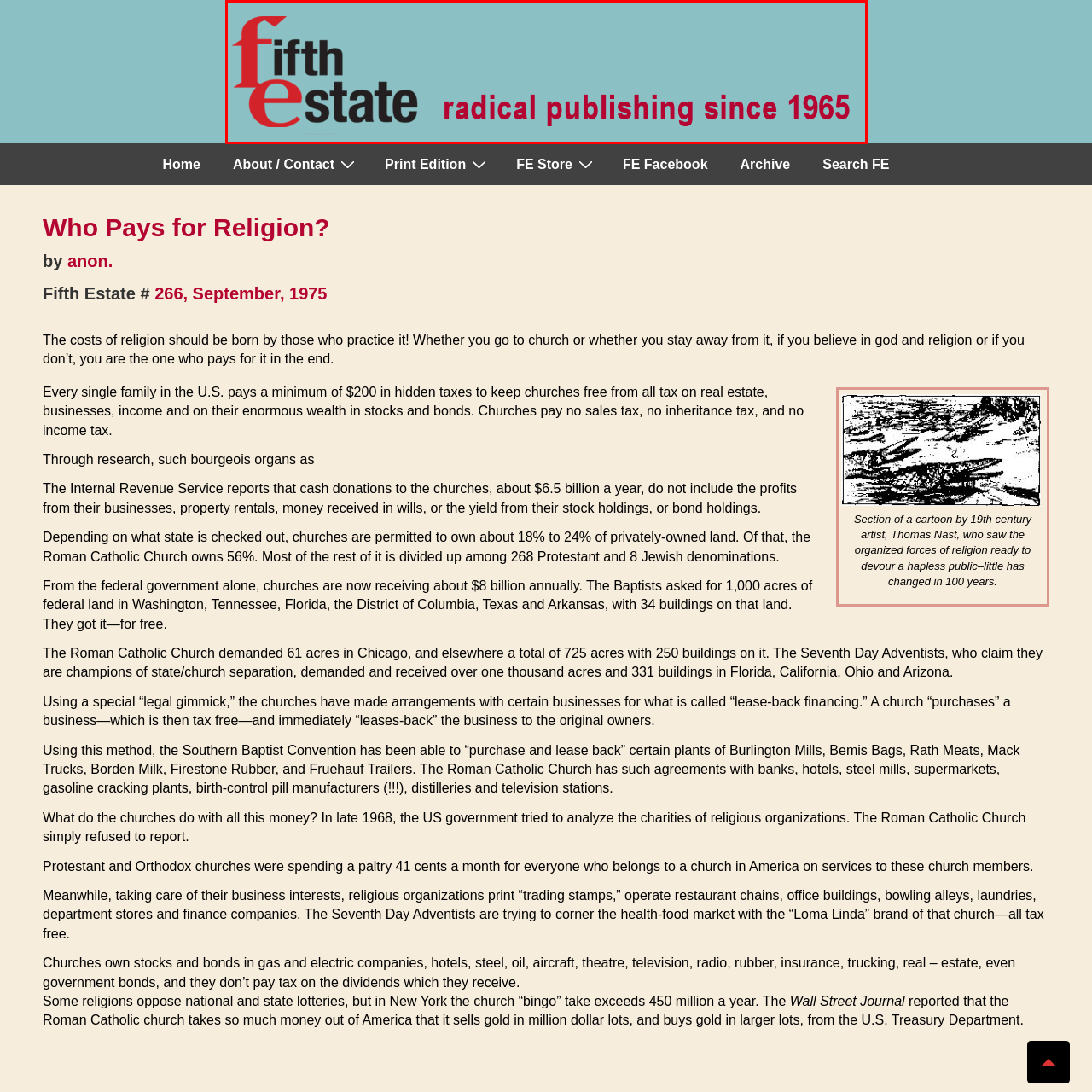Describe in detail the elements and actions shown in the image within the red-bordered area.

The image features the logo of the "Fifth Estate," a publication known for its radical perspectives since its founding in 1965. The logo prominently displays the word "fifth" in black, contrasting with the letter "e" in red, emphasizing its distinctive branding. Below the logo, the tagline "radical publishing since 1965" is presented in bold red letters against a soothing blue background, reinforcing the magazine's commitment to progressive ideas and social critique. This design symbolizes the publication's mission to challenge traditional narratives and advocate for change.